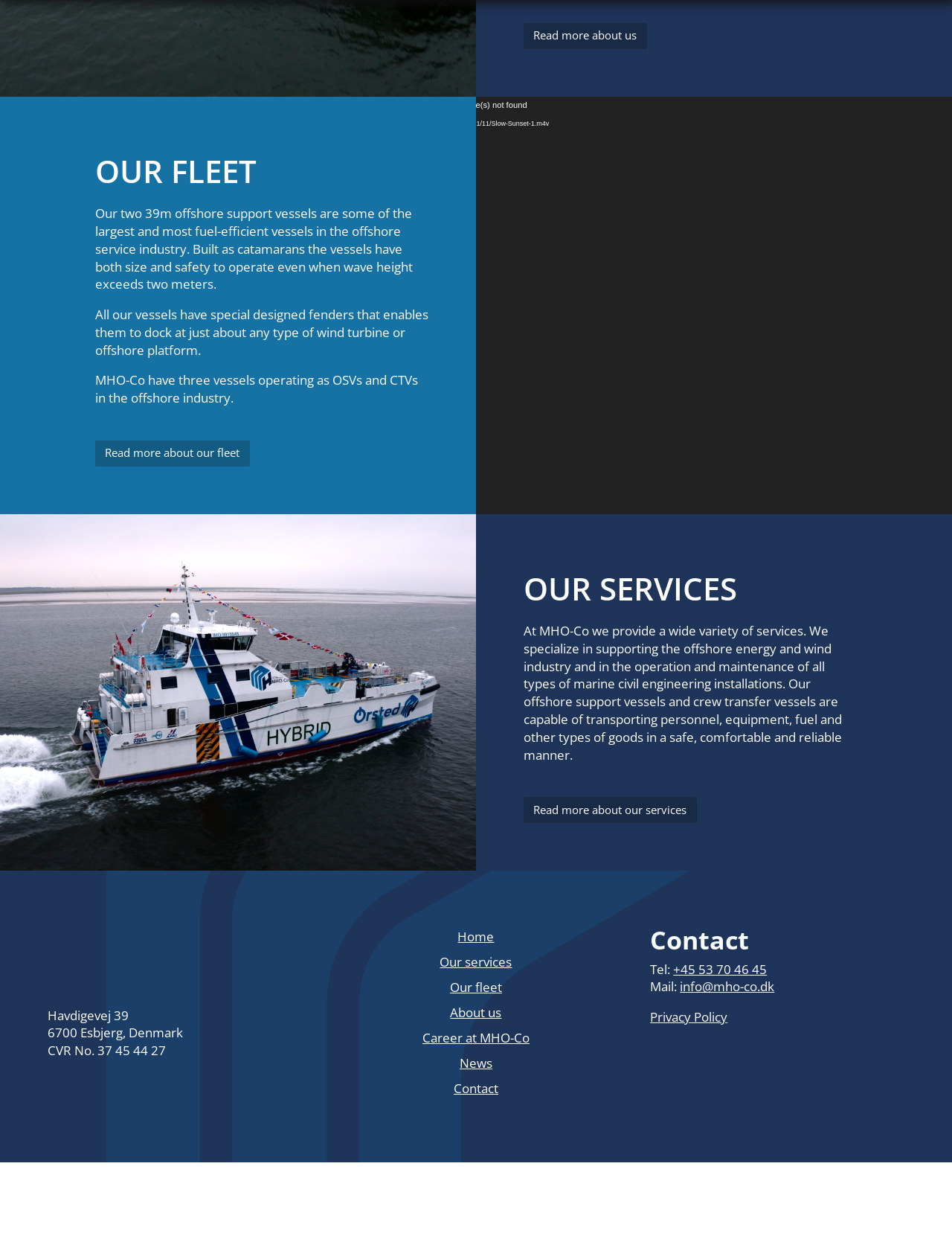Refer to the element description +45 53 70 46 45 and identify the corresponding bounding box in the screenshot. Format the coordinates as (top-left x, top-left y, bottom-right x, bottom-right y) with values in the range of 0 to 1.

[0.707, 0.777, 0.806, 0.791]